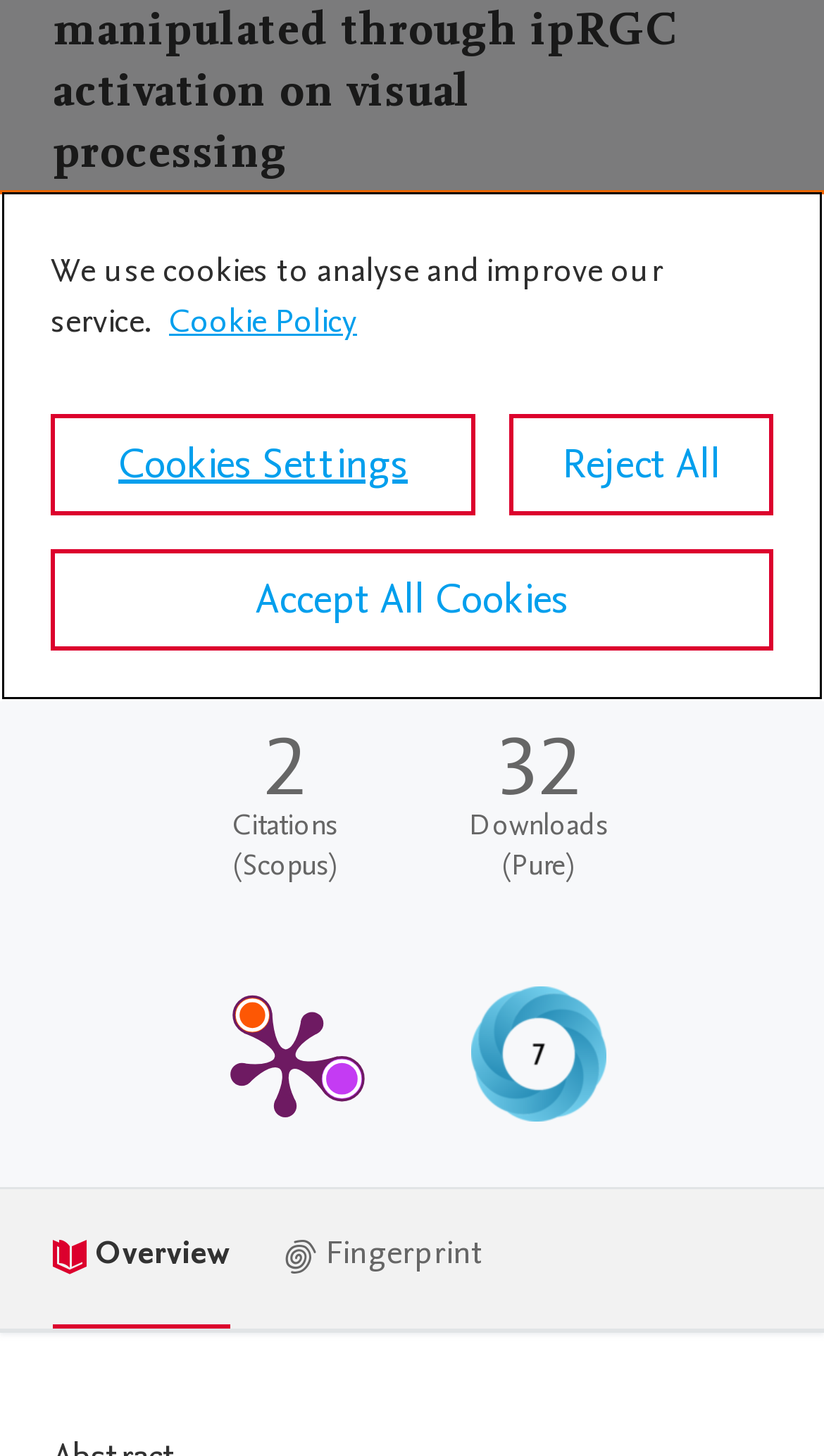For the element described, predict the bounding box coordinates as (top-left x, top-left y, bottom-right x, bottom-right y). All values should be between 0 and 1. Element description: Cookies Settings

[0.062, 0.284, 0.577, 0.354]